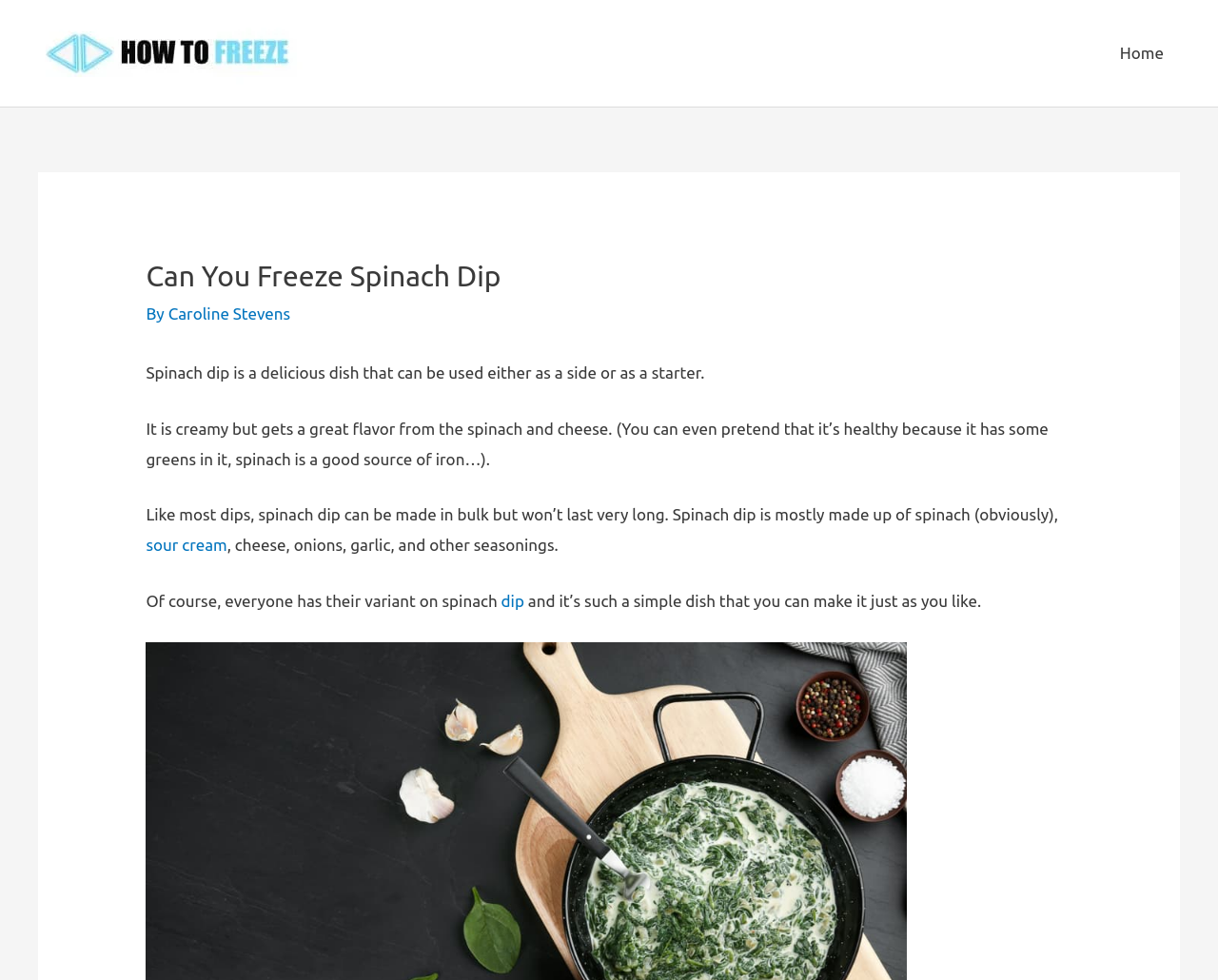Bounding box coordinates should be in the format (top-left x, top-left y, bottom-right x, bottom-right y) and all values should be floating point numbers between 0 and 1. Determine the bounding box coordinate for the UI element described as: dip

[0.411, 0.604, 0.43, 0.622]